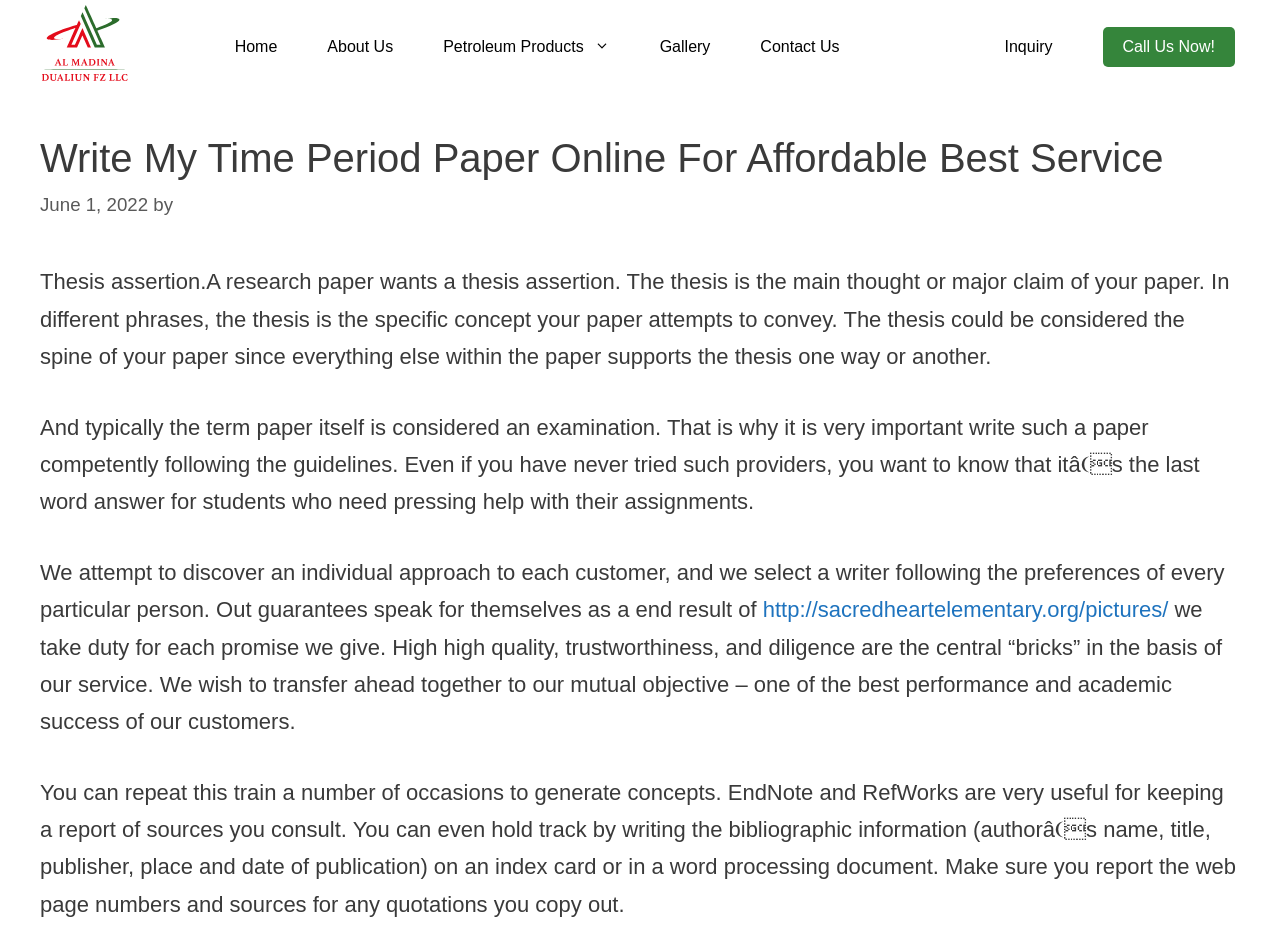Identify the bounding box coordinates for the UI element described as follows: "Login". Ensure the coordinates are four float numbers between 0 and 1, formatted as [left, top, right, bottom].

None